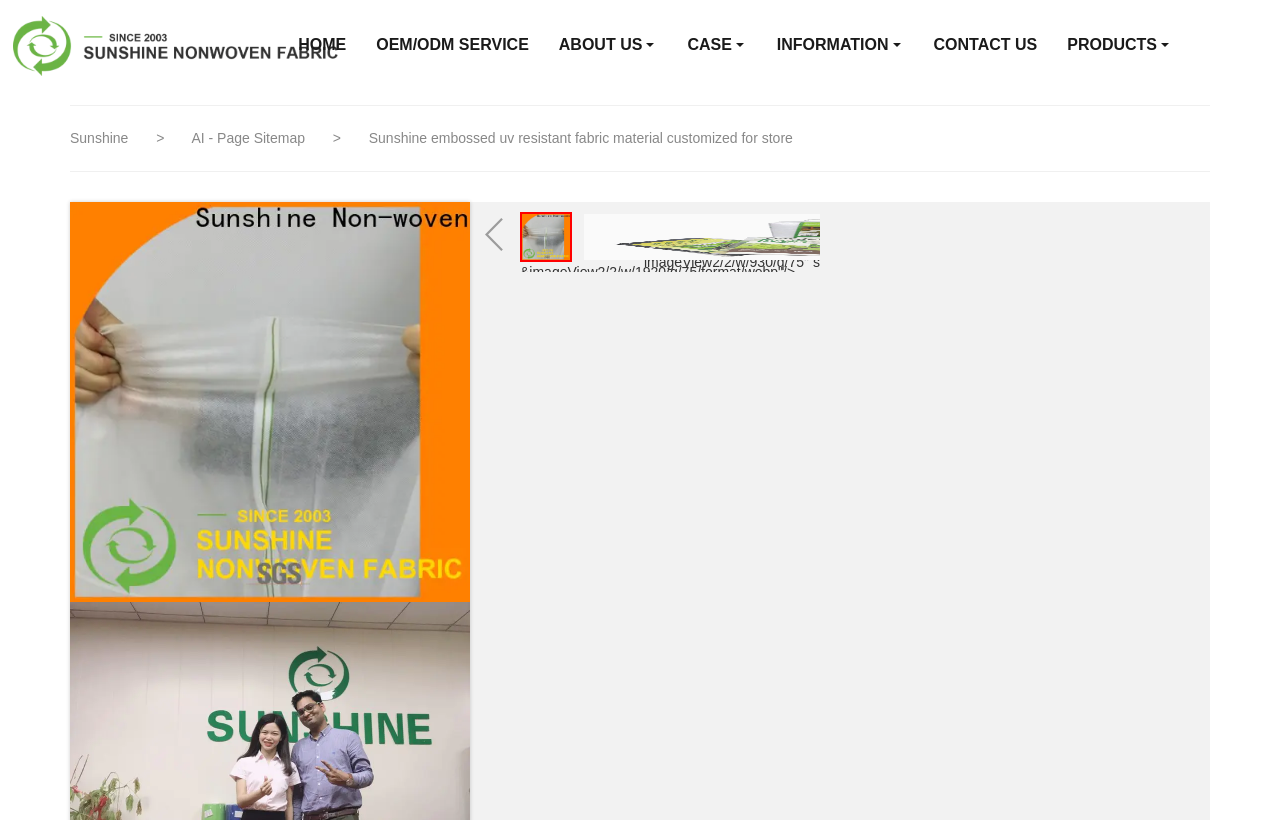Please locate the bounding box coordinates of the element that should be clicked to complete the given instruction: "Go to HOME page".

[0.221, 0.0, 0.282, 0.11]